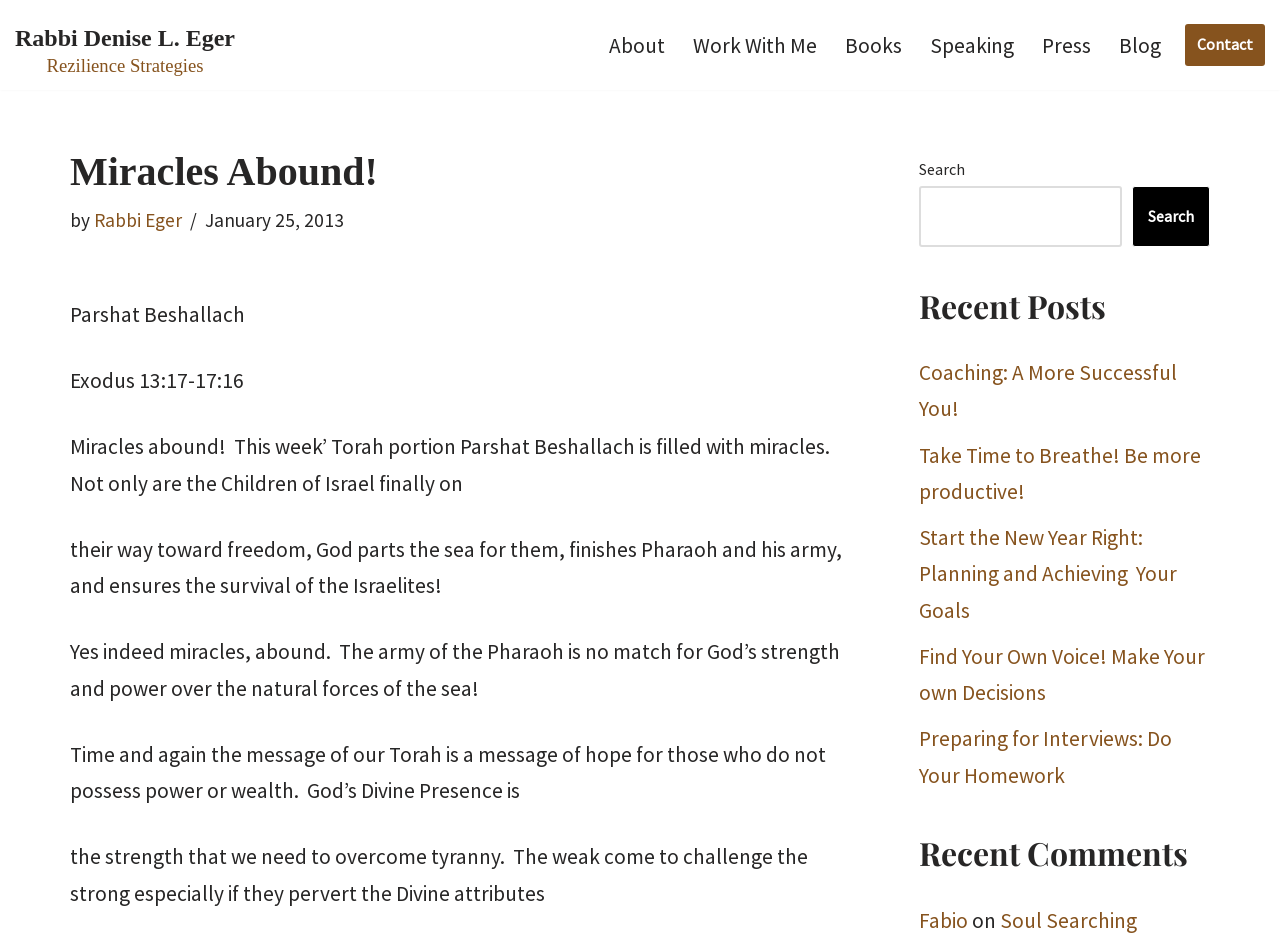Determine the bounding box coordinates for the area you should click to complete the following instruction: "Visit Concord product line".

None